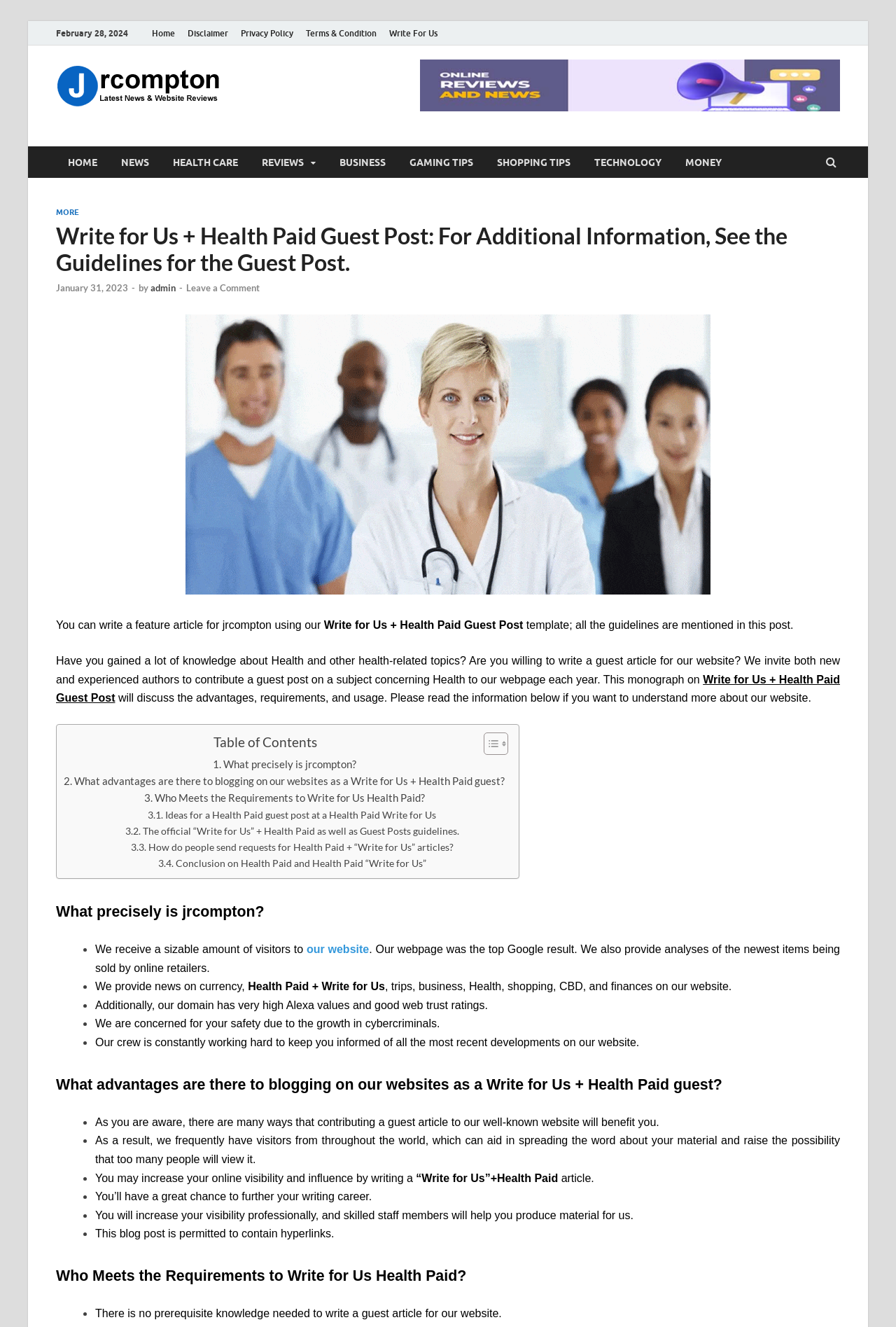Determine the main headline of the webpage and provide its text.

Write for Us + Health Paid Guest Post: For Additional Information, See the Guidelines for the Guest Post.